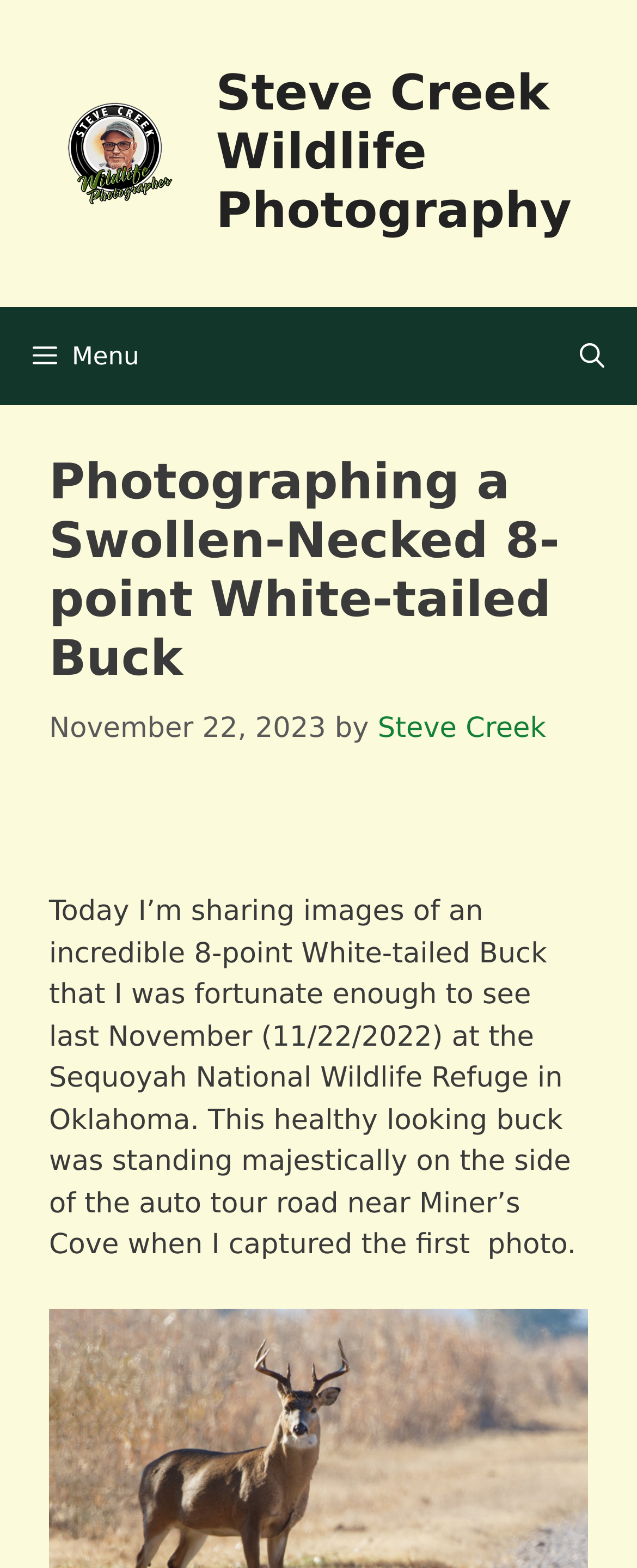Predict the bounding box for the UI component with the following description: "Steve Creek".

[0.593, 0.454, 0.857, 0.475]